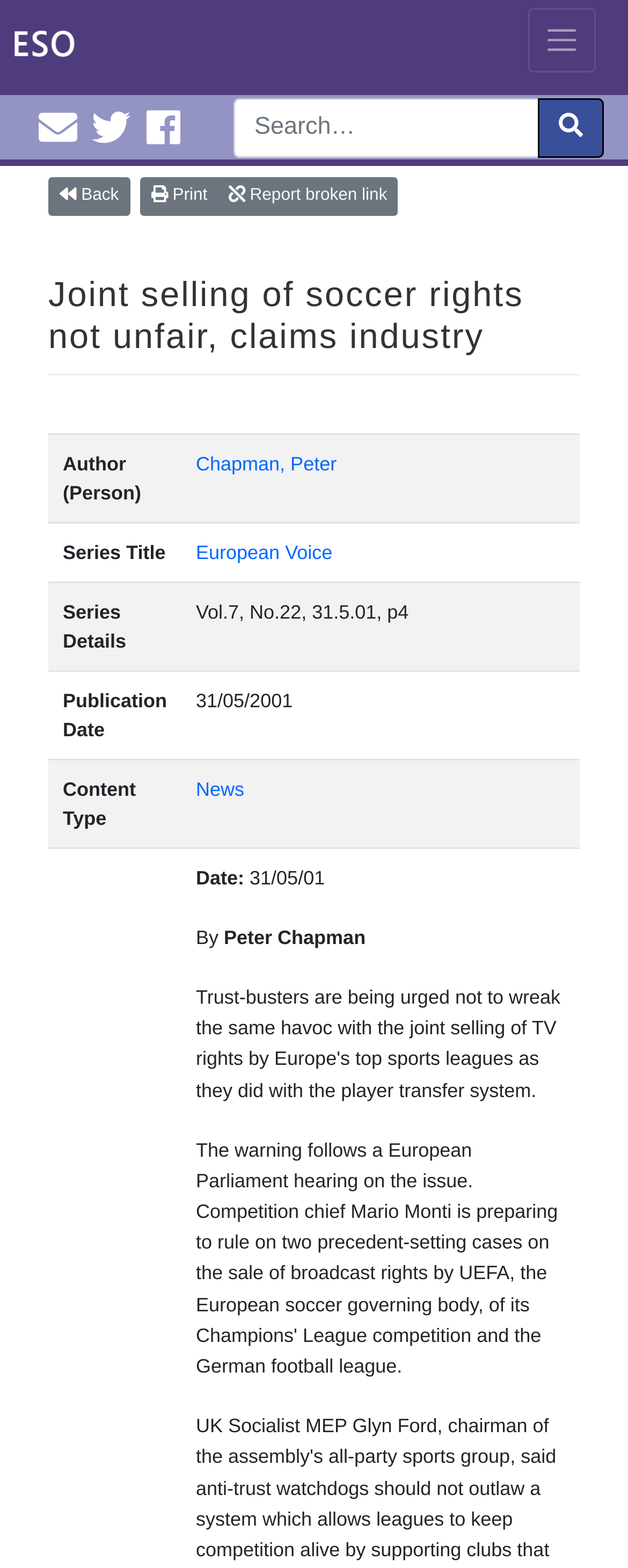Determine the bounding box coordinates of the UI element described below. Use the format (top-left x, top-left y, bottom-right x, bottom-right y) with floating point numbers between 0 and 1: Cardiff EDC Facebook

[0.218, 0.069, 0.287, 0.097]